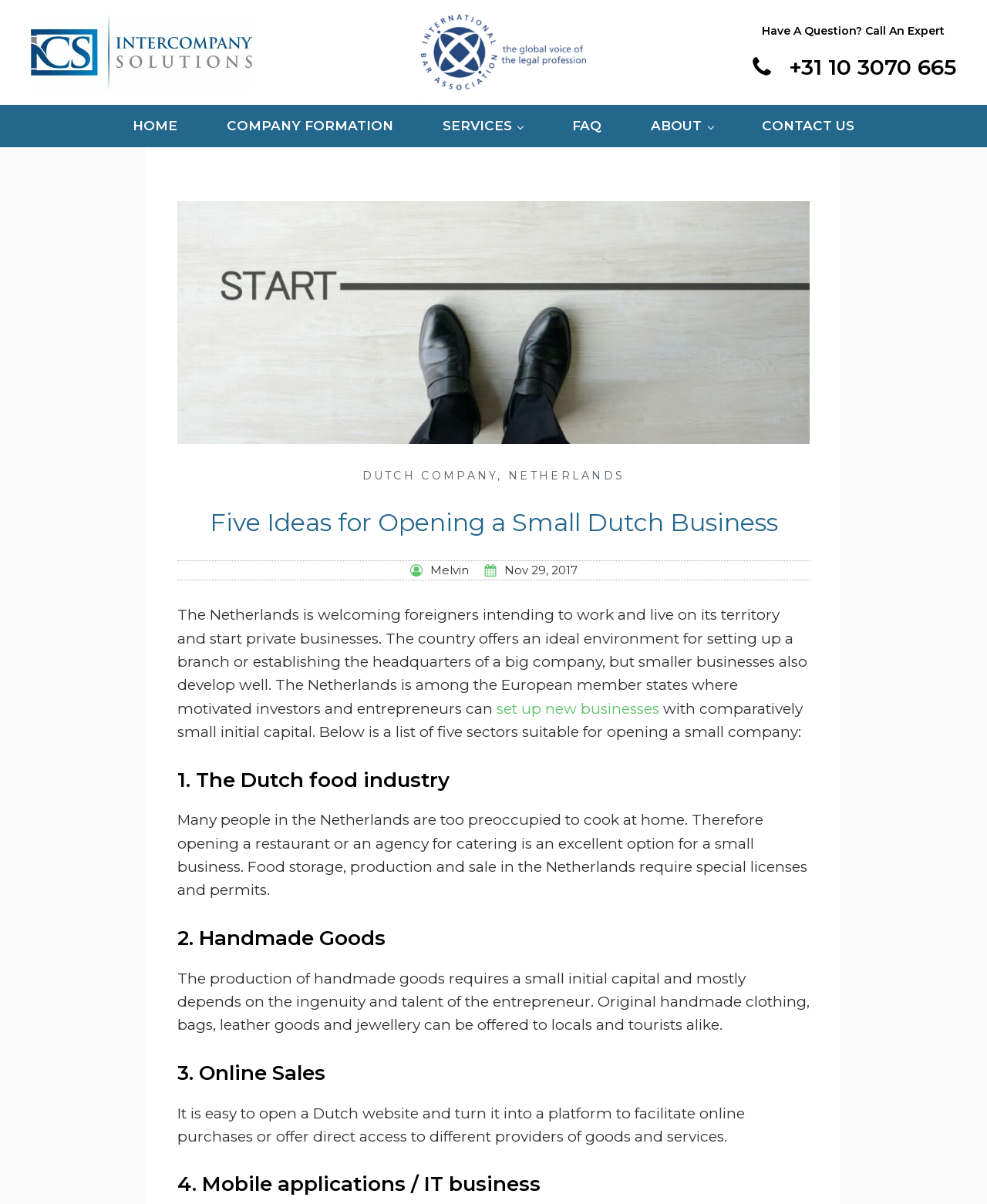Show me the bounding box coordinates of the clickable region to achieve the task as per the instruction: "Click on 'DUTCH COMPANY'".

[0.367, 0.389, 0.504, 0.401]